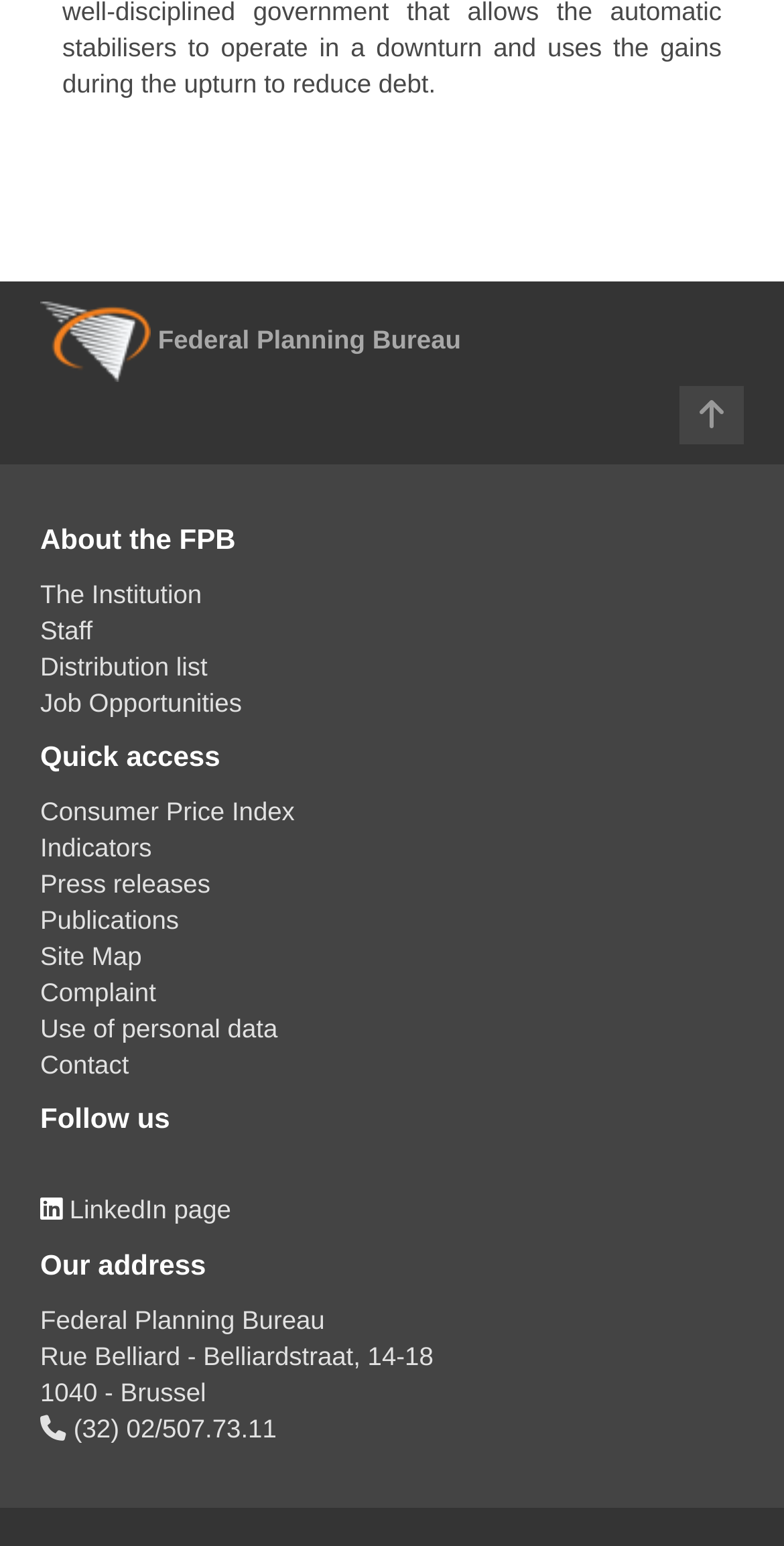Locate the bounding box coordinates of the clickable part needed for the task: "Click the 'The Institution' link".

[0.051, 0.375, 0.257, 0.394]